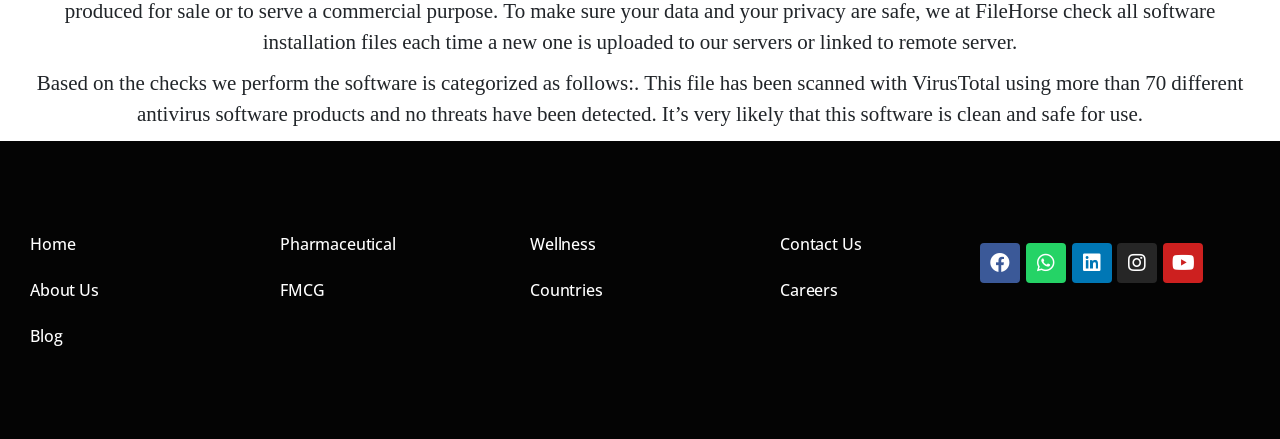Determine the bounding box coordinates for the area that should be clicked to carry out the following instruction: "go to home page".

[0.012, 0.503, 0.207, 0.608]